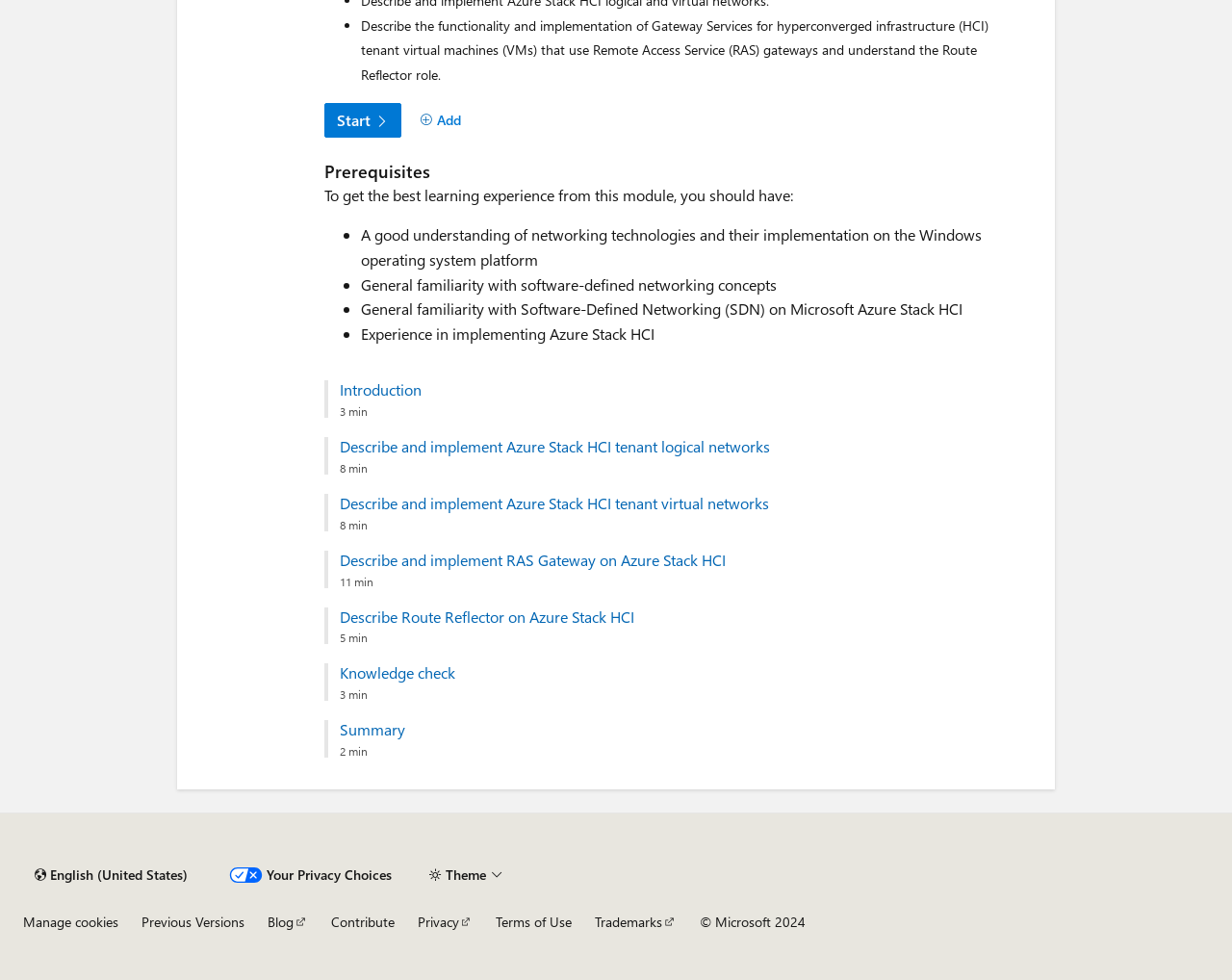Extract the bounding box coordinates of the UI element described by: "Summary". The coordinates should include four float numbers ranging from 0 to 1, e.g., [left, top, right, bottom].

[0.276, 0.735, 0.77, 0.755]